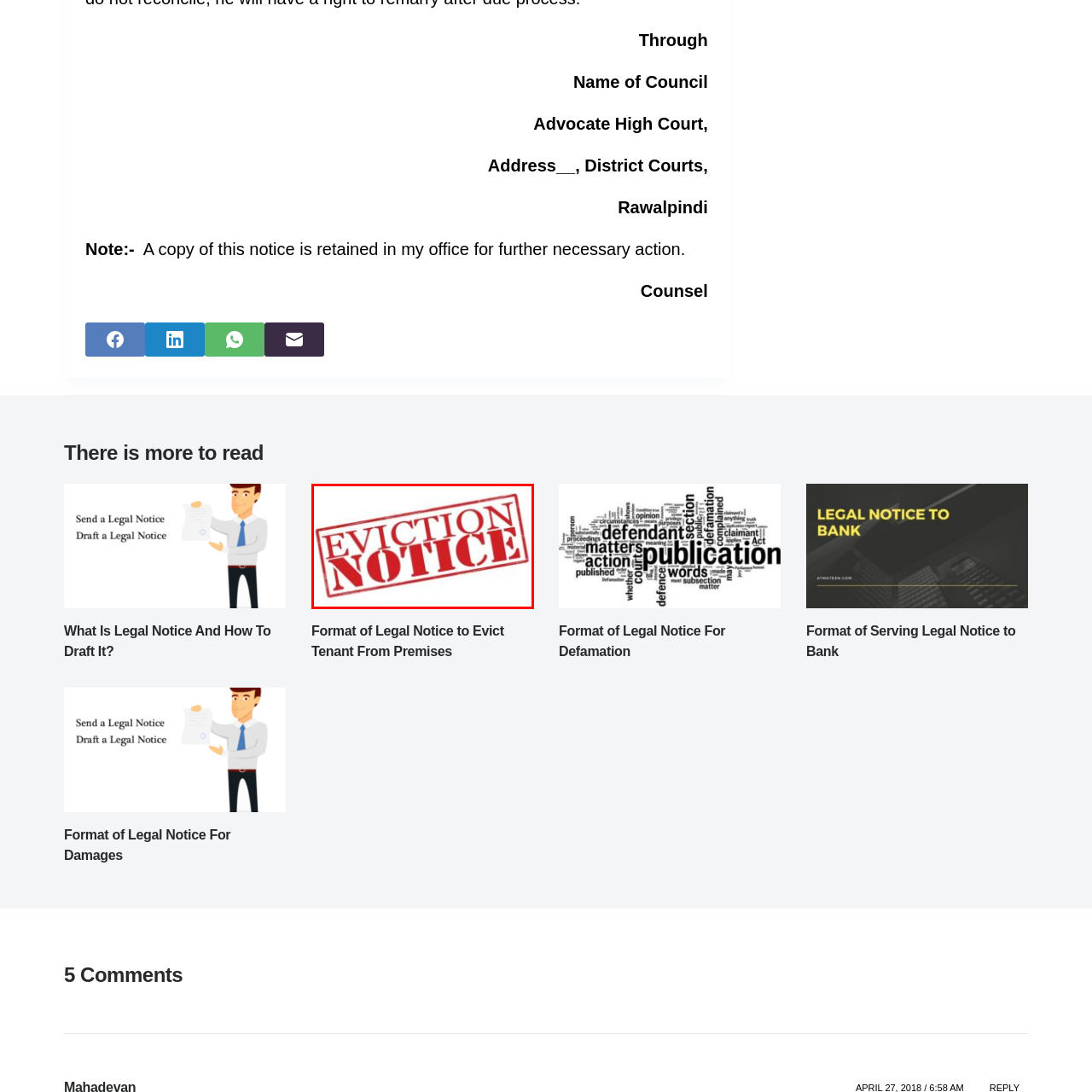Compose a thorough description of the image encased in the red perimeter.

The image displays a prominent "EVCTION NOTICE" stamp, rendered in bold red letters against a white background. This visual element signifies a formal notification regarding the eviction of a tenant from premises, reflecting legal proceedings. Such notices are crucial in the context of legal documents, often required to communicate the termination of a rental agreement, and signal potential legal ramifications for the recipient. The image symbolizes the serious nature of evictions and the legal protocols involved in housing matters.